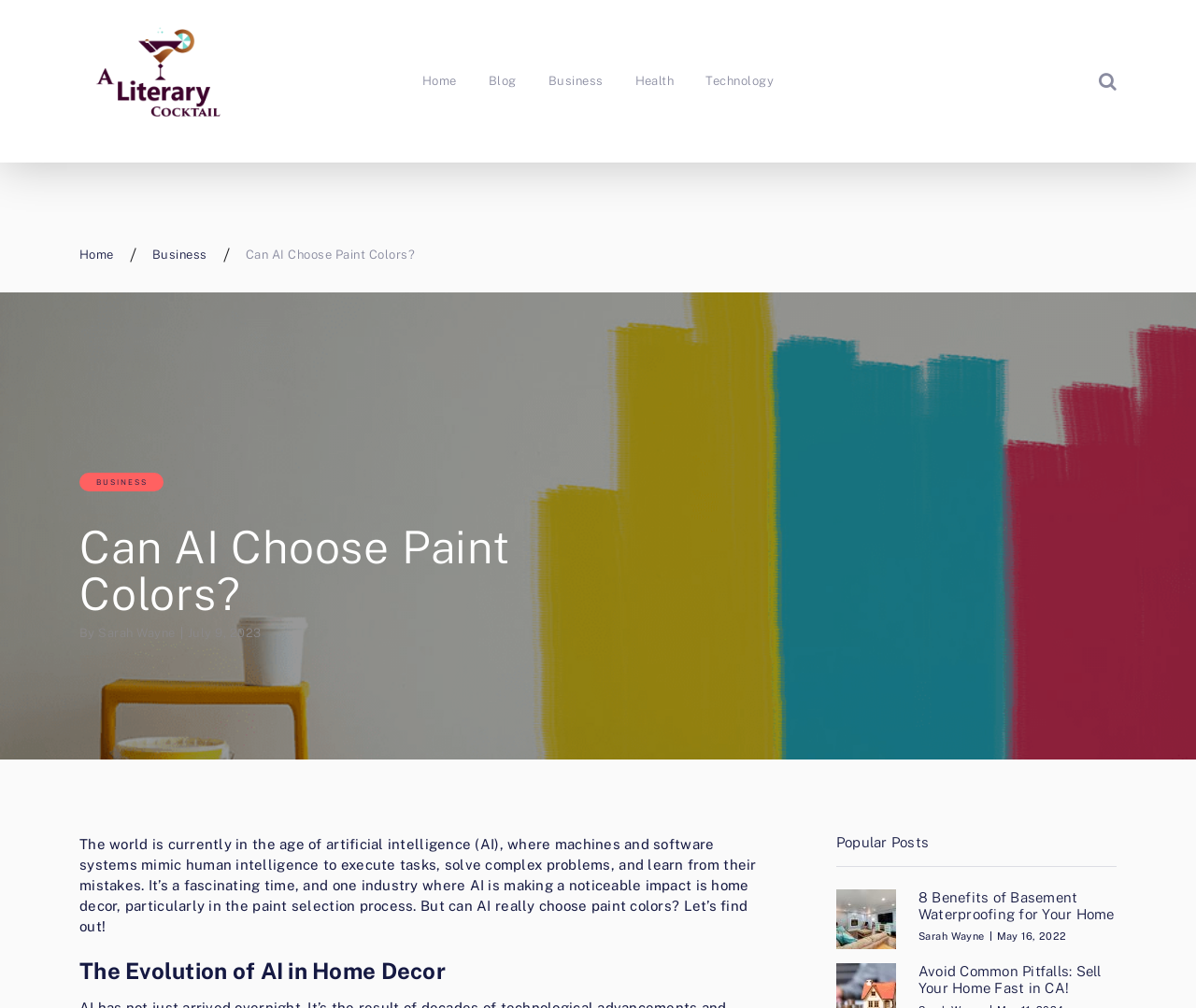Pinpoint the bounding box coordinates for the area that should be clicked to perform the following instruction: "Explore the 'Business' category".

[0.127, 0.246, 0.173, 0.259]